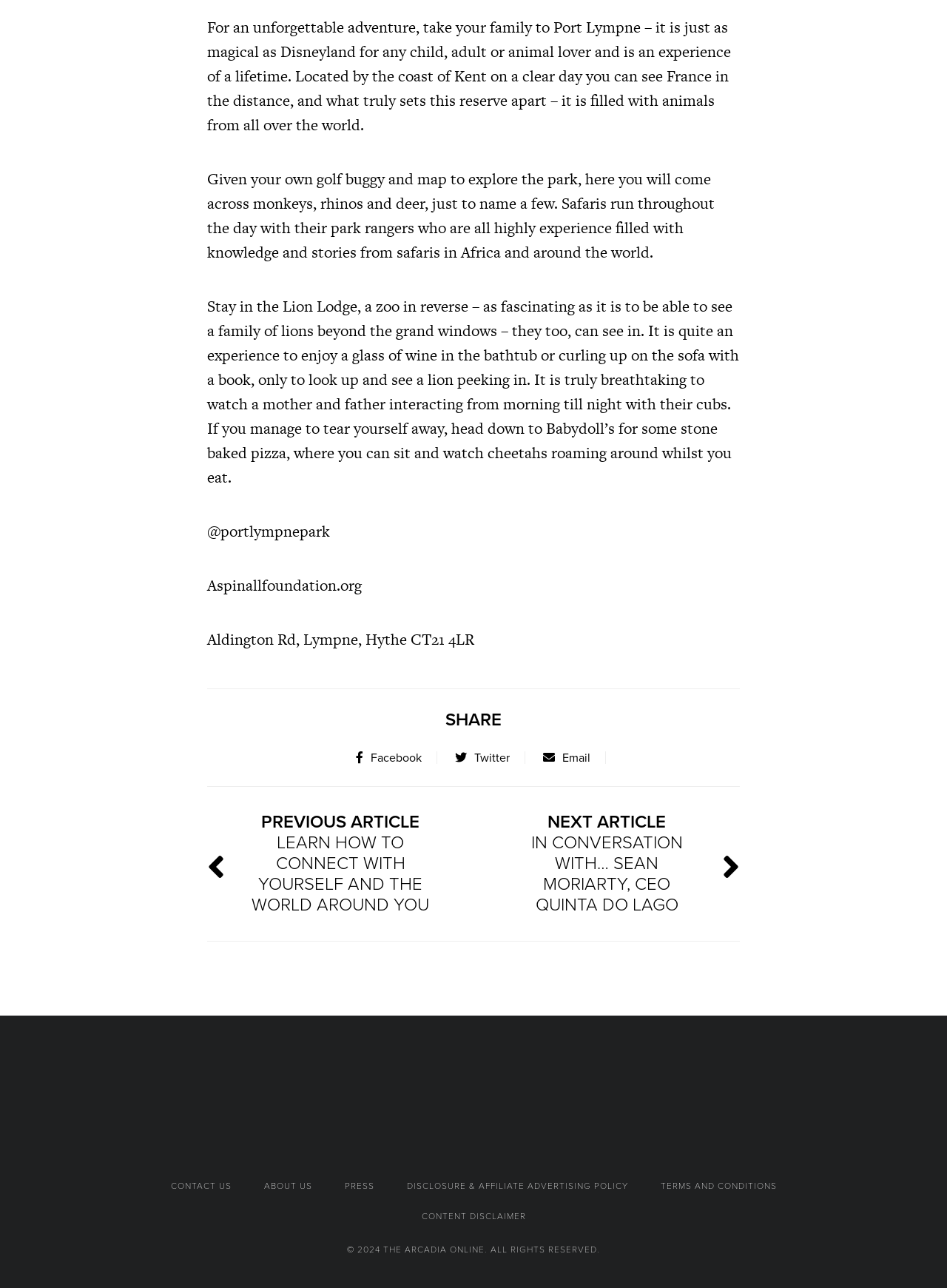Please find the bounding box for the UI element described by: "About us".

[0.279, 0.917, 0.329, 0.925]